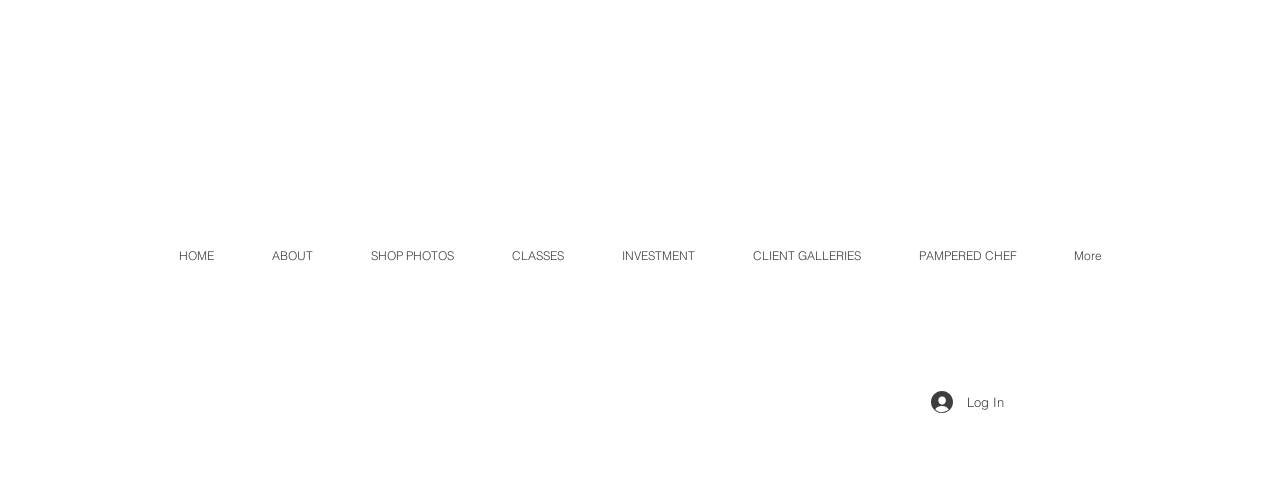Is there an image associated with the 'Log In' button?
Could you answer the question with a detailed and thorough explanation?

I found an image element with the bounding box coordinates [0.727, 0.809, 0.745, 0.855] that is a child of the 'Log In' button, indicating that there is an image associated with the button.